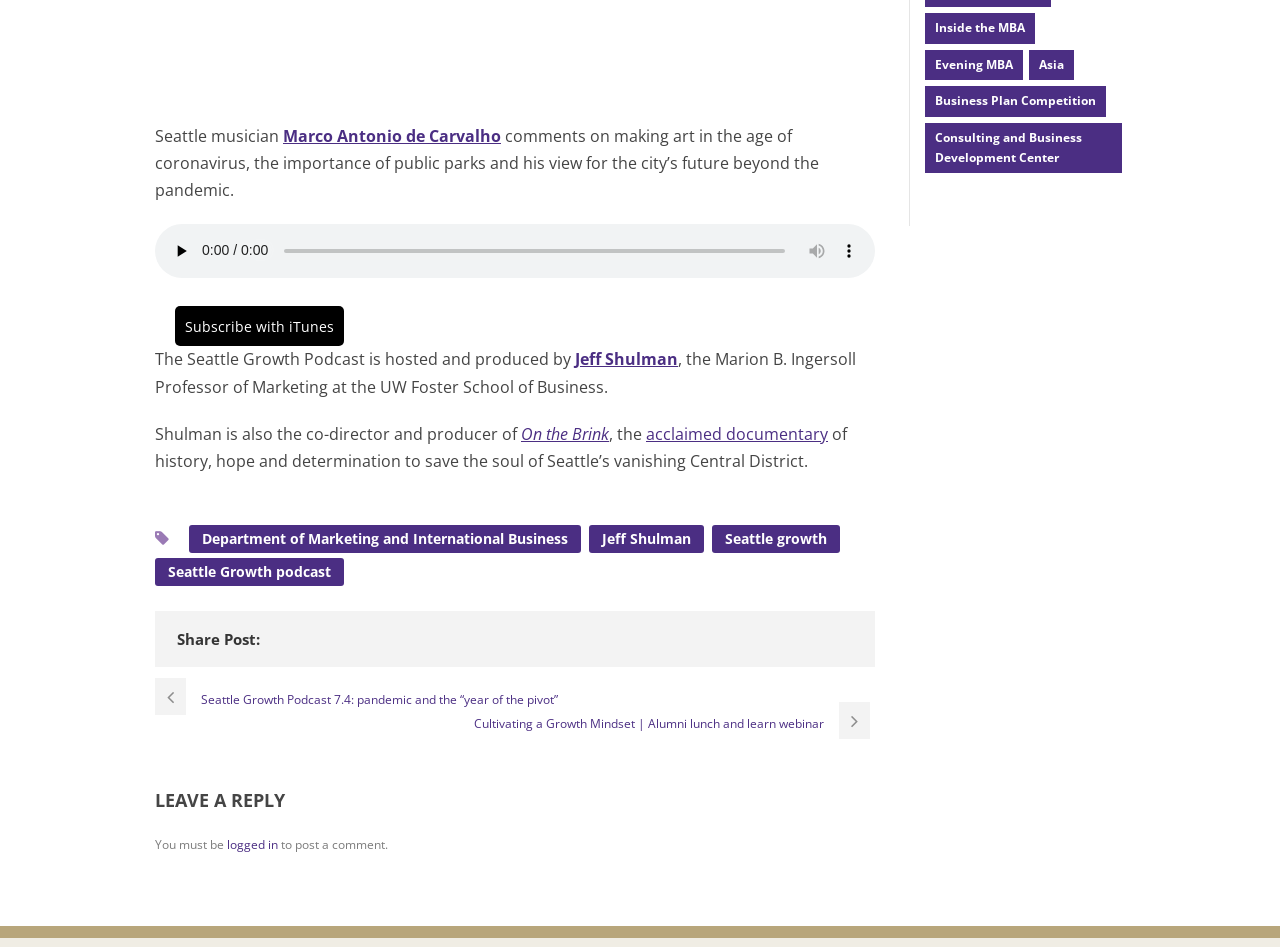Who is the host of the Seattle Growth Podcast?
Provide a detailed and well-explained answer to the question.

The text 'The Seattle Growth Podcast is hosted and produced by Jeff Shulman' explicitly states that Jeff Shulman is the host of the podcast.